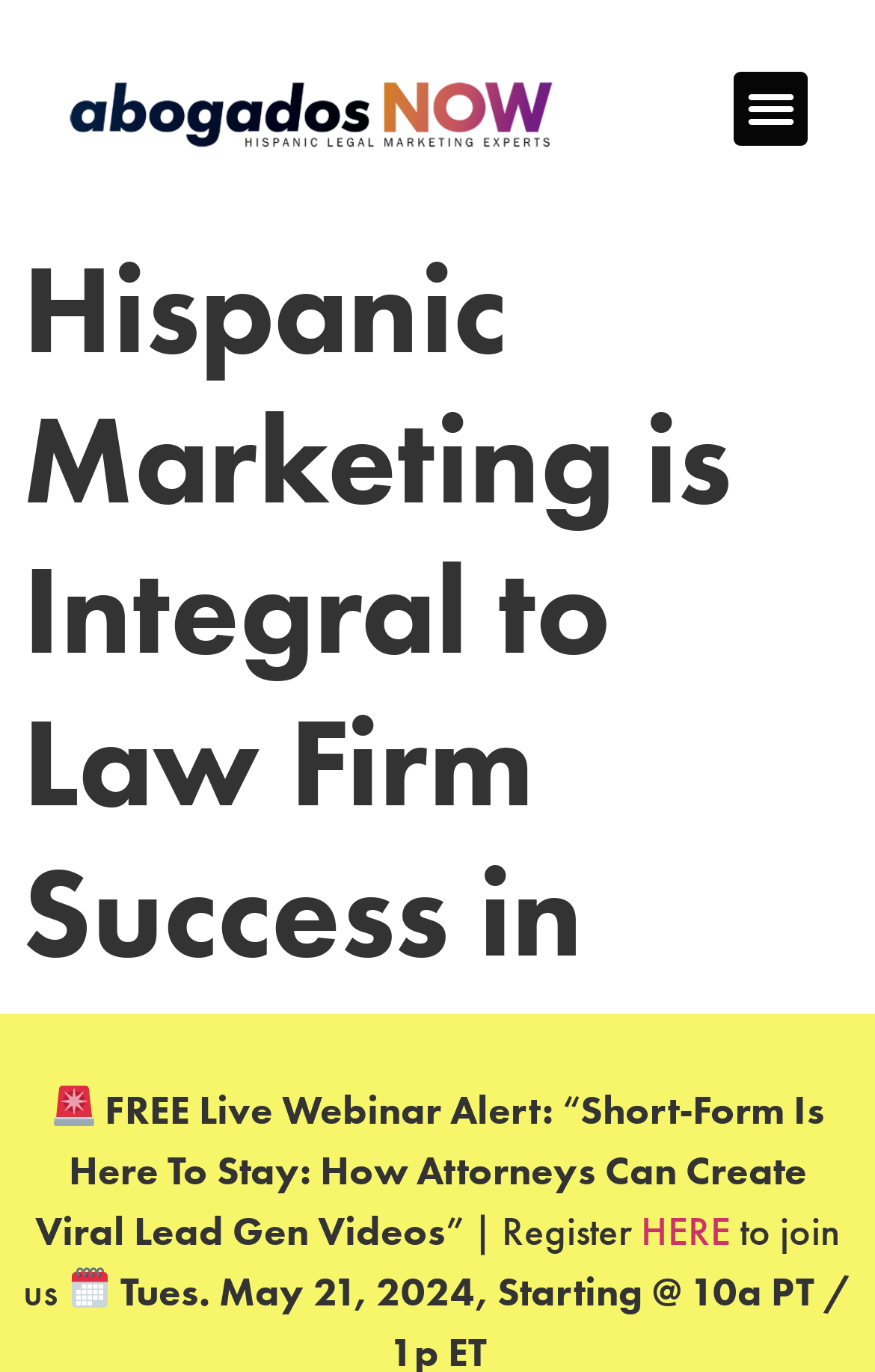Your task is to find and give the main heading text of the webpage.

Hispanic Marketing is Integral to Law Firm Success in 2024